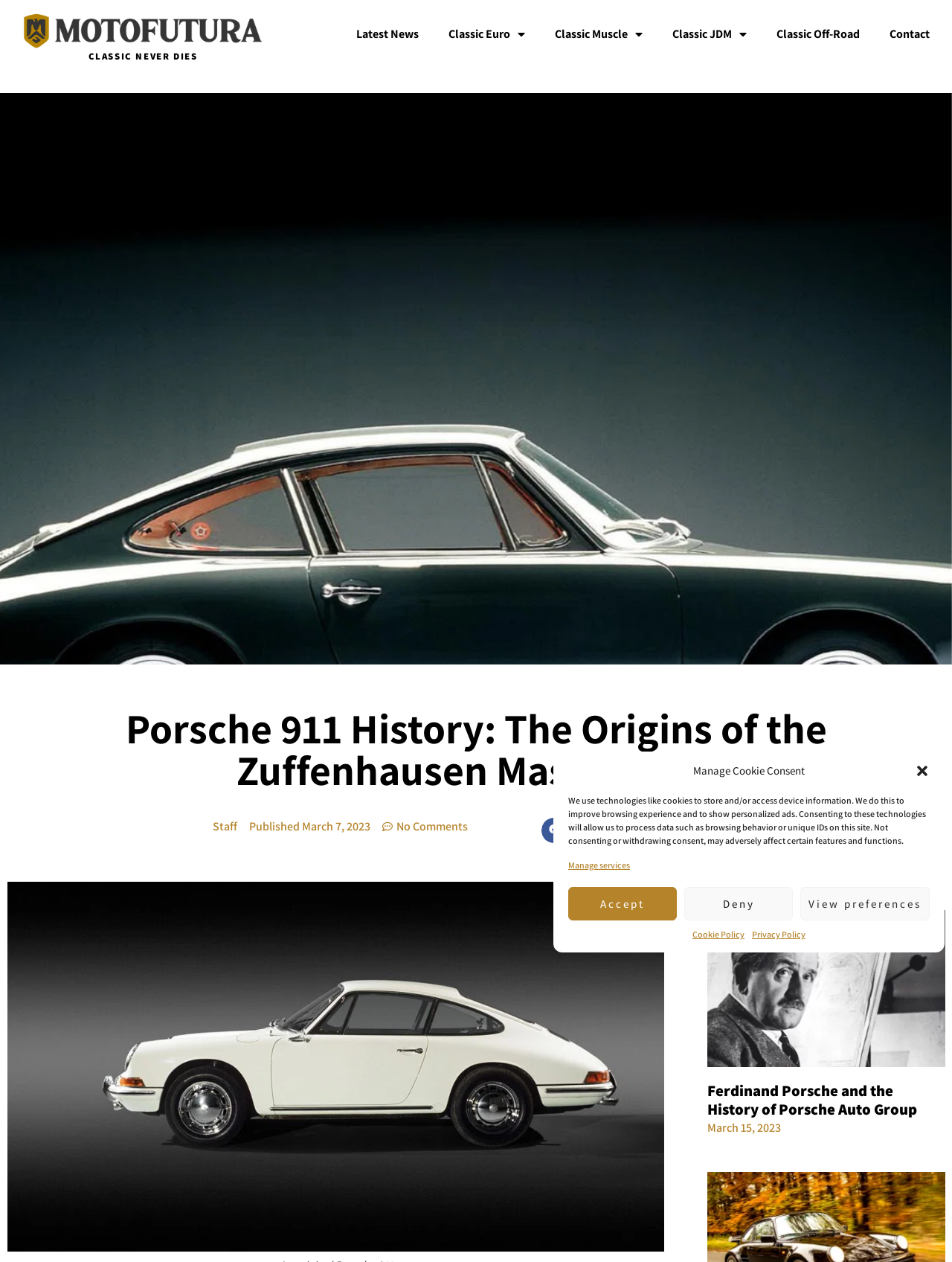What is the category of the 'Classic Euro' link?
From the details in the image, provide a complete and detailed answer to the question.

The 'Classic Euro' link is part of the navigation menu at the top of the page, and it has a dropdown menu, indicating that it is a category.